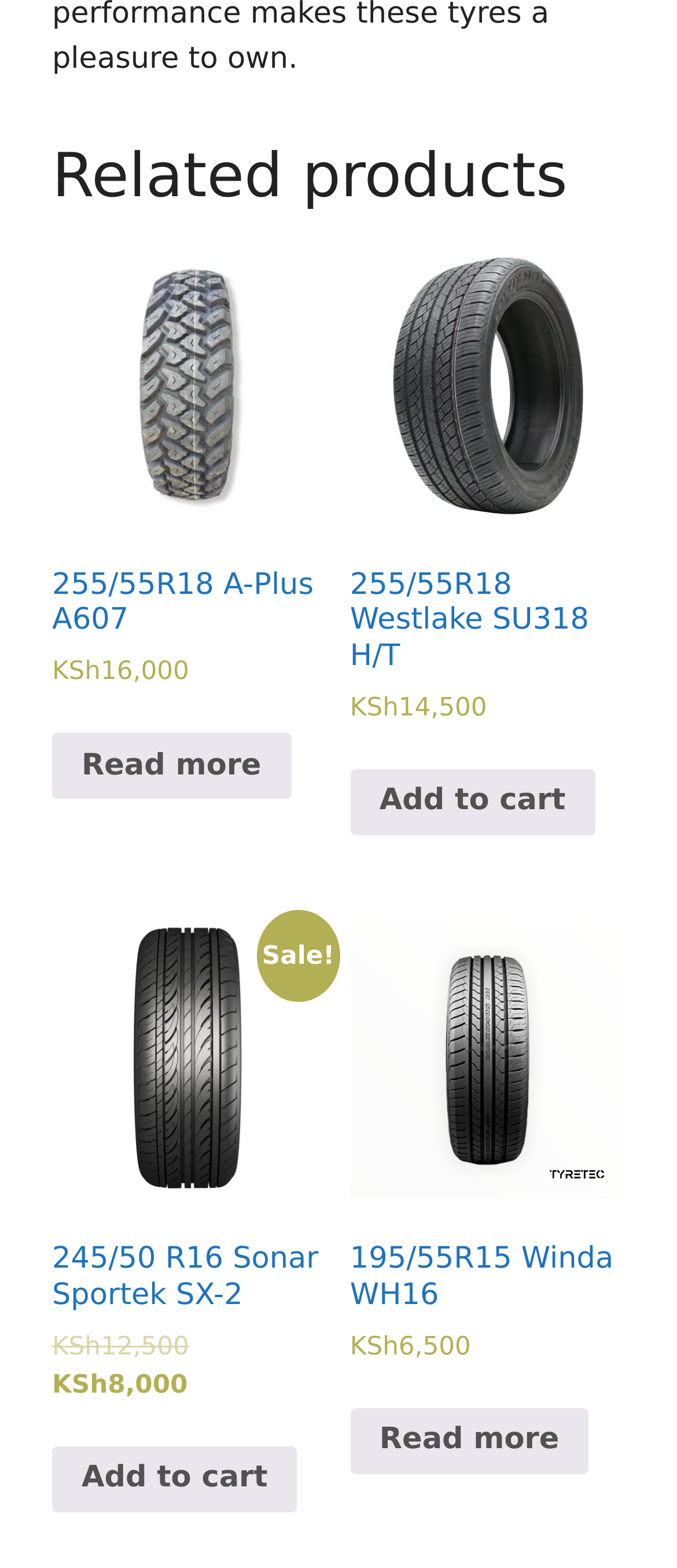What is the original price of 245/50 R16 Sonar Sportek SX-2?
Please respond to the question with as much detail as possible.

I found the link 'Sale! 245/50 R16 Sonar Sportek SX-2 Original price was: KSh12,500. Current price is: KSh8,000.' which indicates that the original price of 245/50 R16 Sonar Sportek SX-2 is KSh12,500.